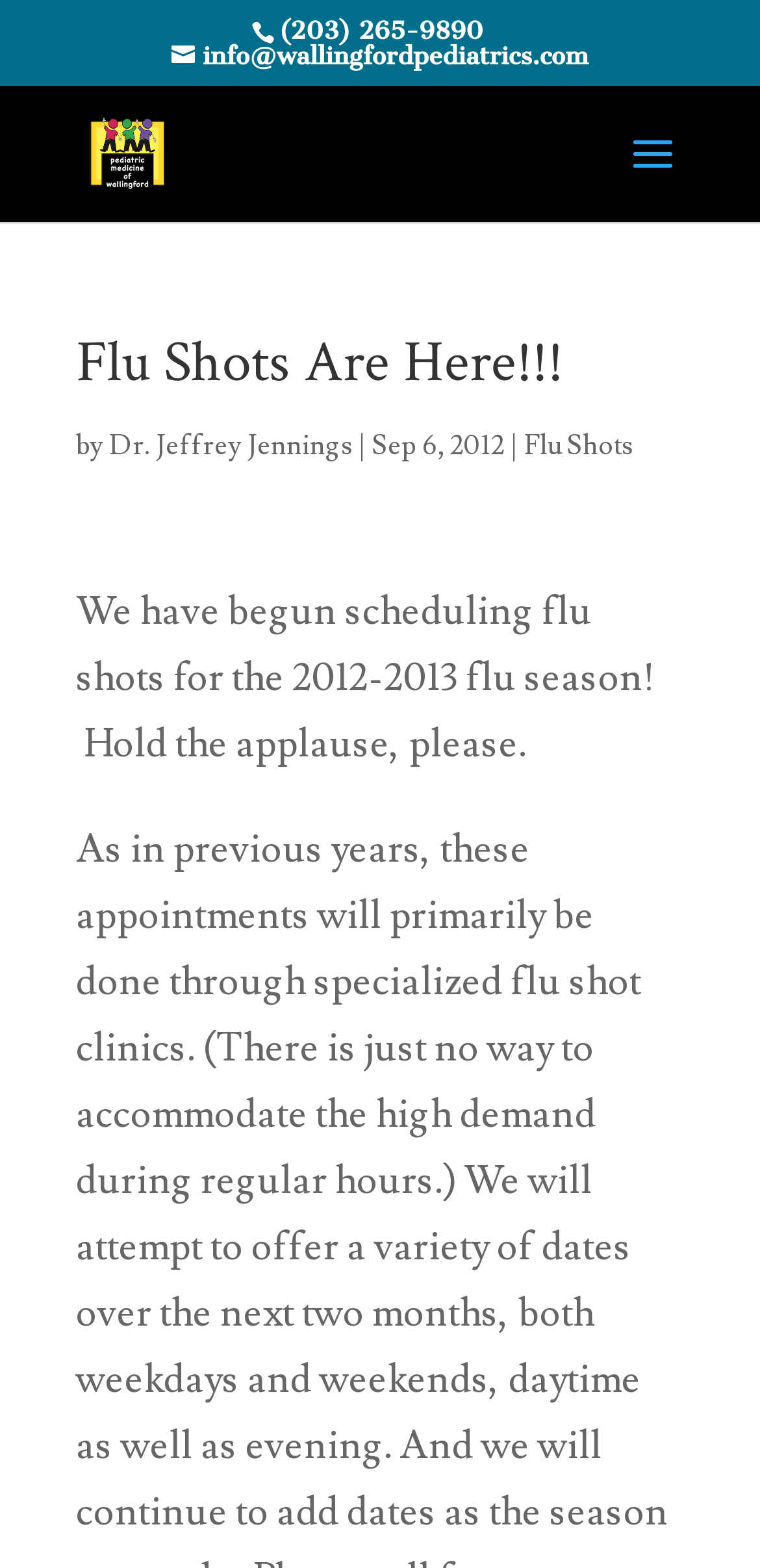What is the email address on the webpage?
Observe the image and answer the question with a one-word or short phrase response.

info@wallingfordpediatrics.com